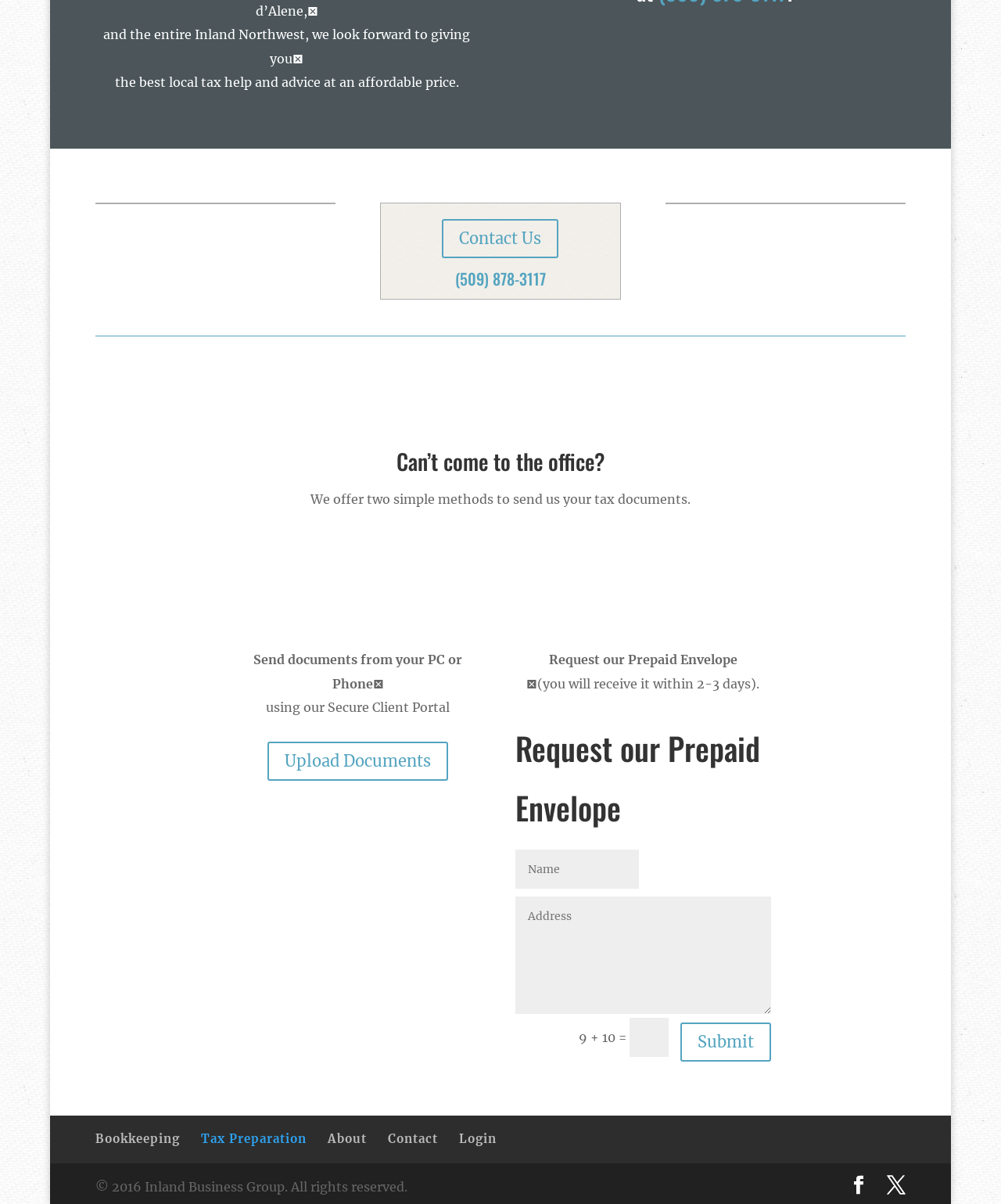Locate the bounding box of the UI element described by: "(509) 878-3117" in the given webpage screenshot.

[0.455, 0.221, 0.545, 0.241]